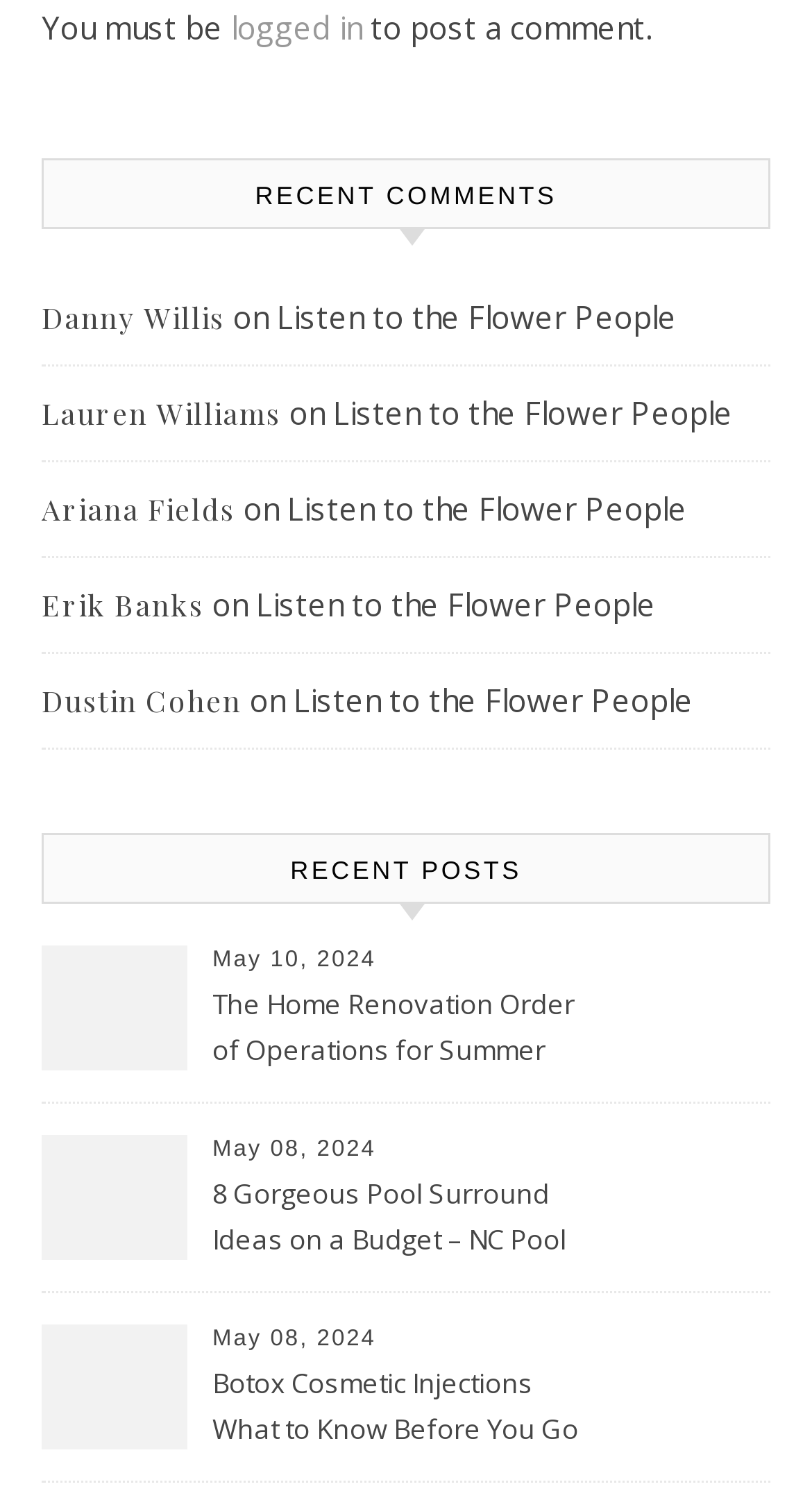How many recent posts are there?
Look at the screenshot and respond with one word or a short phrase.

3